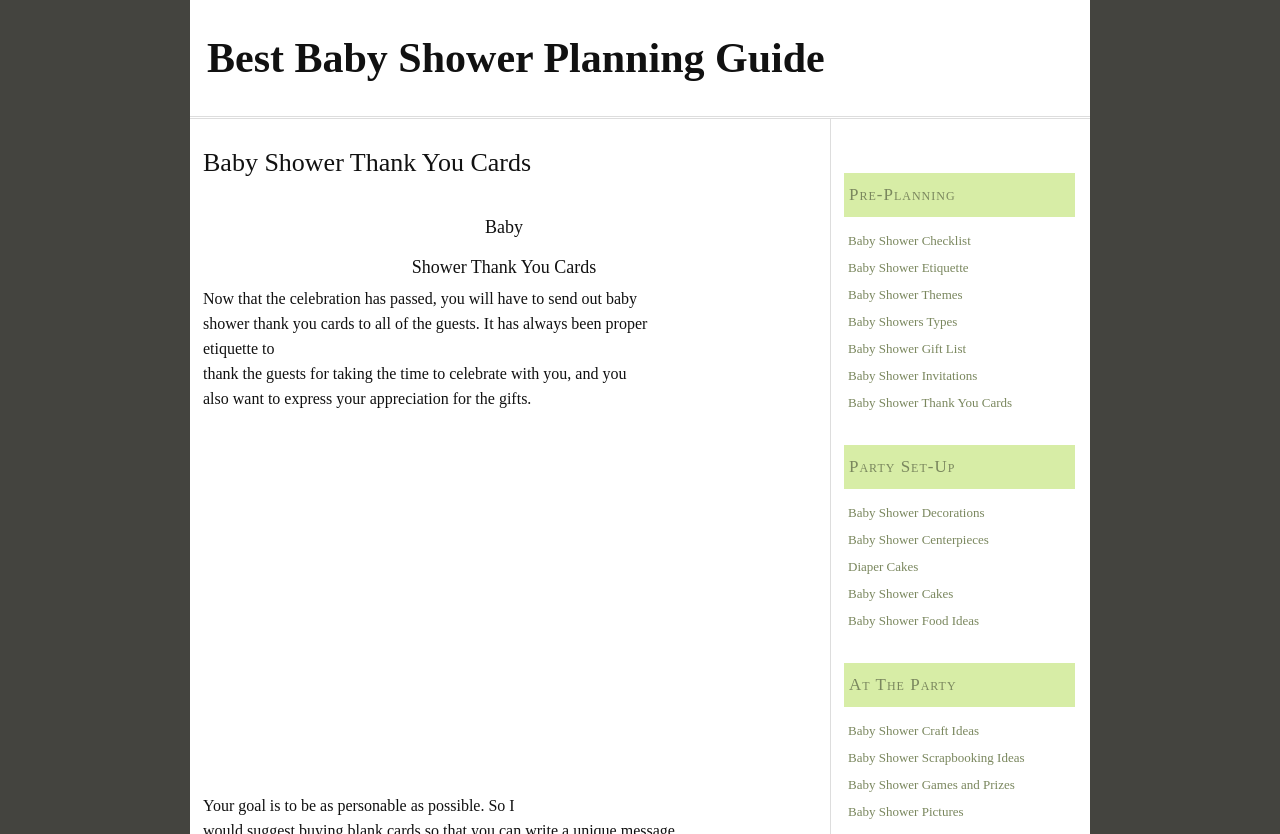Determine the bounding box coordinates for the area you should click to complete the following instruction: "Click on 'Best Baby Shower Planning Guide'".

[0.159, 0.03, 0.841, 0.109]